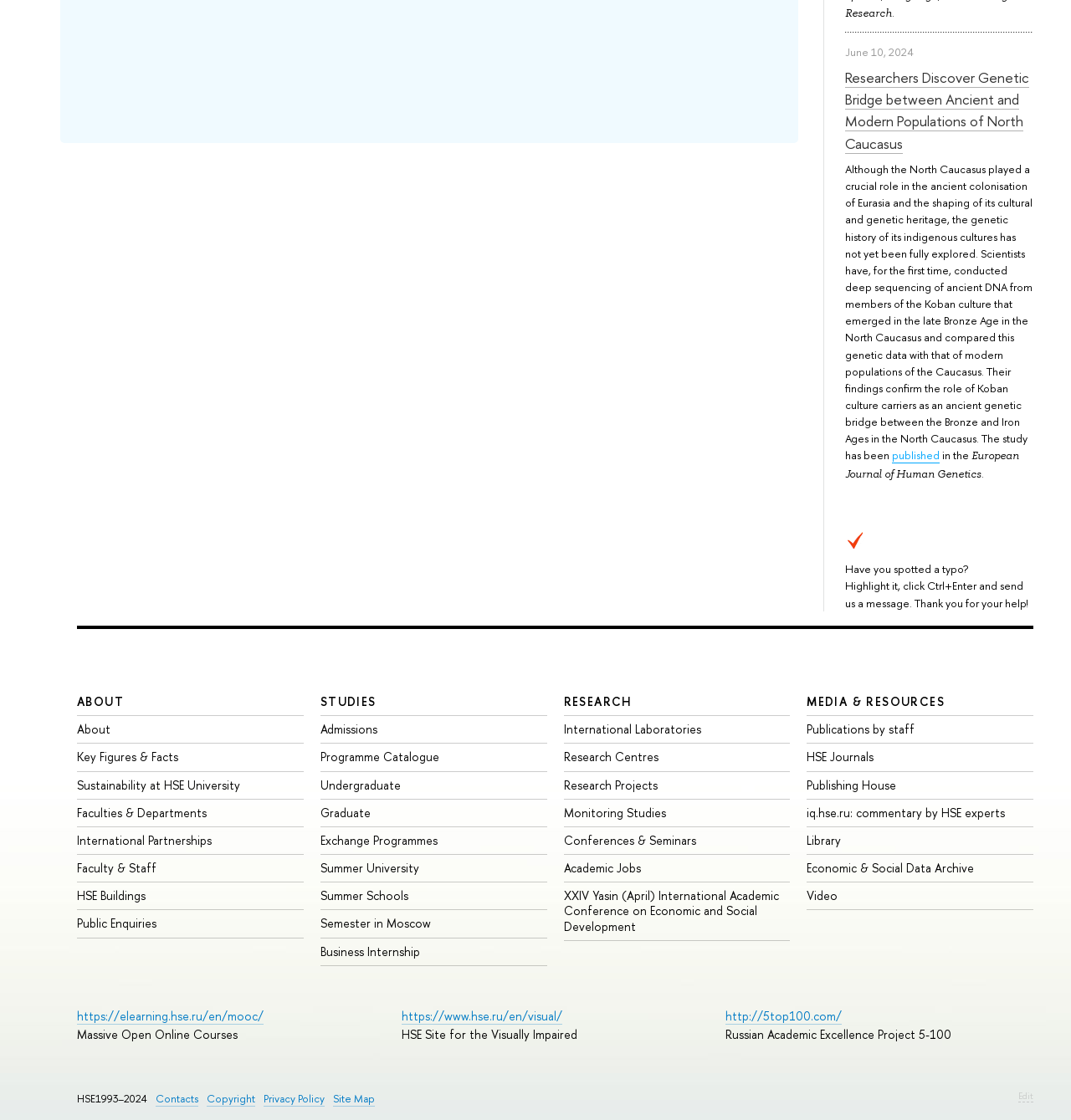Locate the bounding box coordinates of the element that should be clicked to execute the following instruction: "Learn more about the study published in the European Journal of Human Genetics".

[0.789, 0.401, 0.951, 0.429]